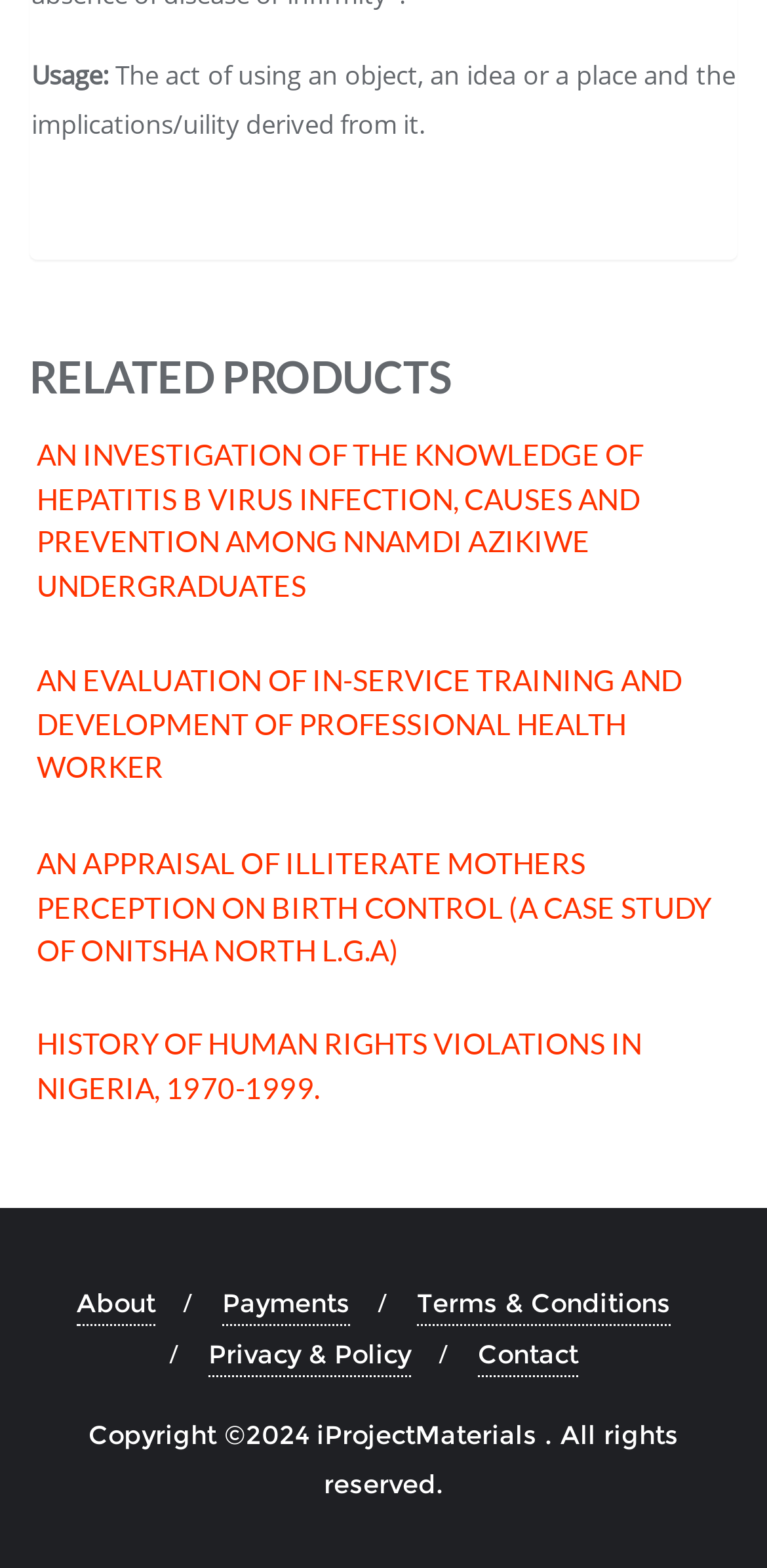Identify the bounding box coordinates of the part that should be clicked to carry out this instruction: "View related product 'AN INVESTIGATION OF THE KNOWLEDGE OF HEPATITIS B VIRUS INFECTION, CAUSES AND PREVENTION AMONG NNAMDI AZIKIWE UNDERGRADUATES'".

[0.048, 0.27, 0.952, 0.387]